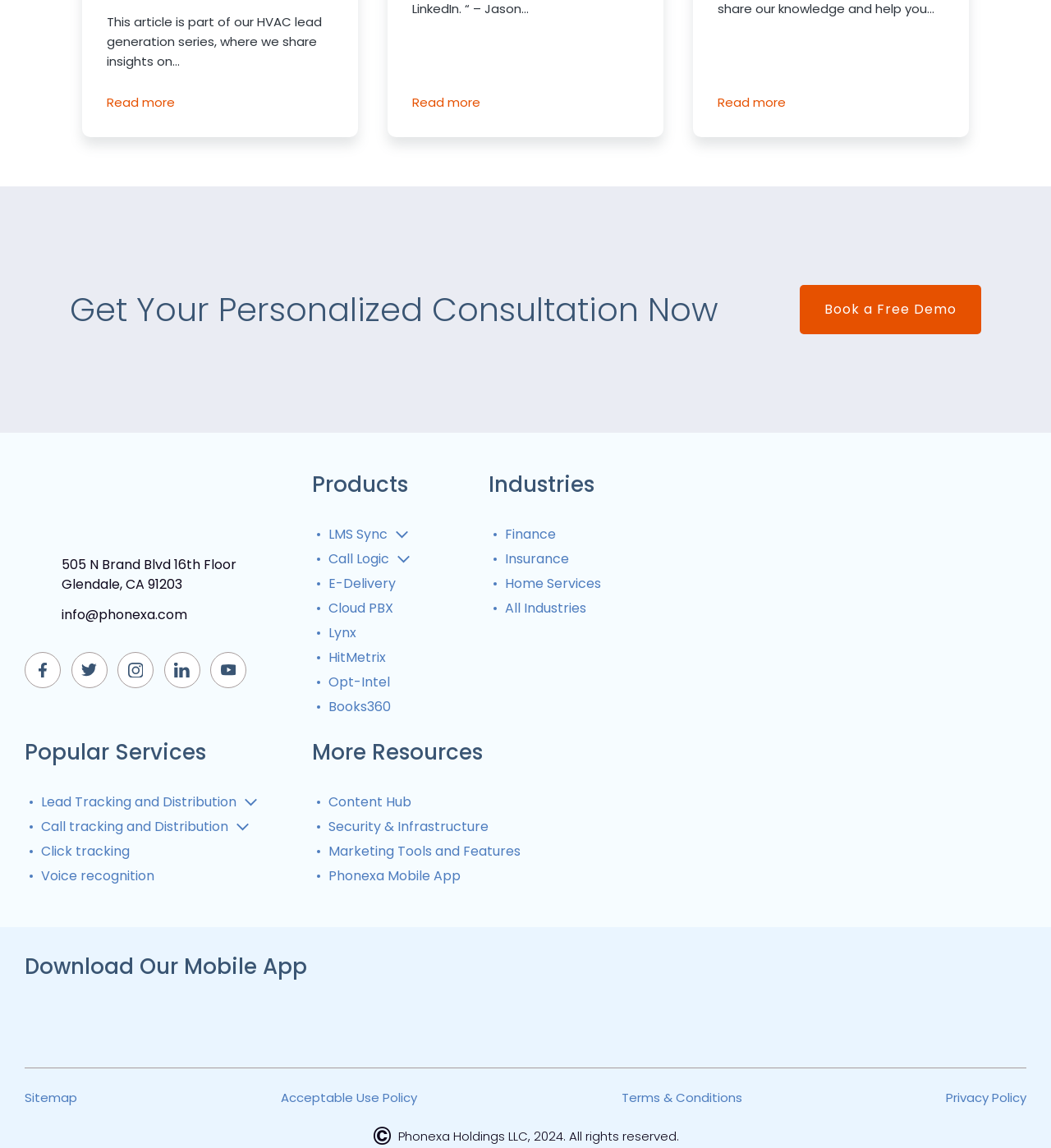What are the types of industries served by Phonexa?
Could you answer the question in a detailed manner, providing as much information as possible?

I found a section on the webpage labeled 'Industries', which lists 'Finance', 'Insurance', and 'Home Services' as the types of industries served by Phonexa.